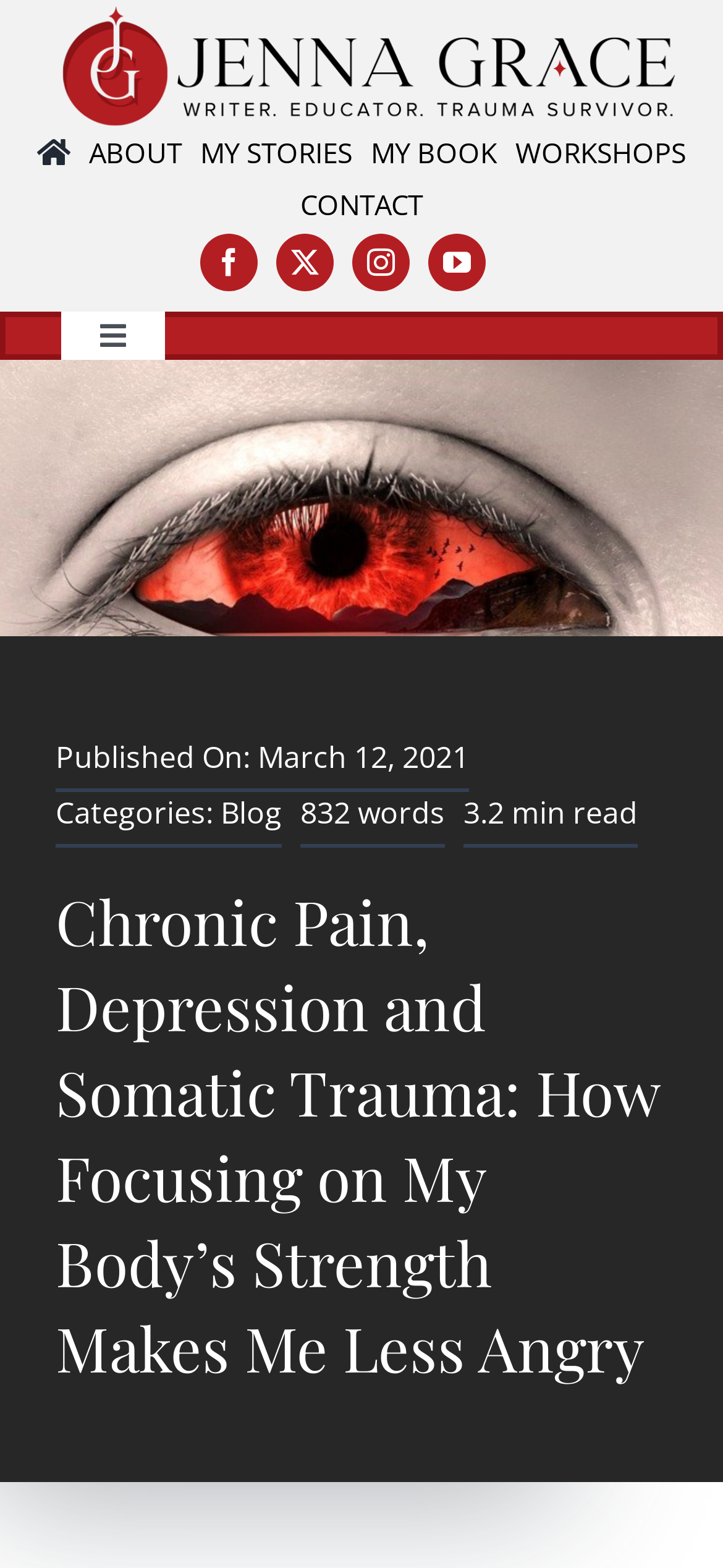Determine the bounding box coordinates for the clickable element required to fulfill the instruction: "go to about page". Provide the coordinates as four float numbers between 0 and 1, i.e., [left, top, right, bottom].

[0.11, 0.081, 0.264, 0.115]